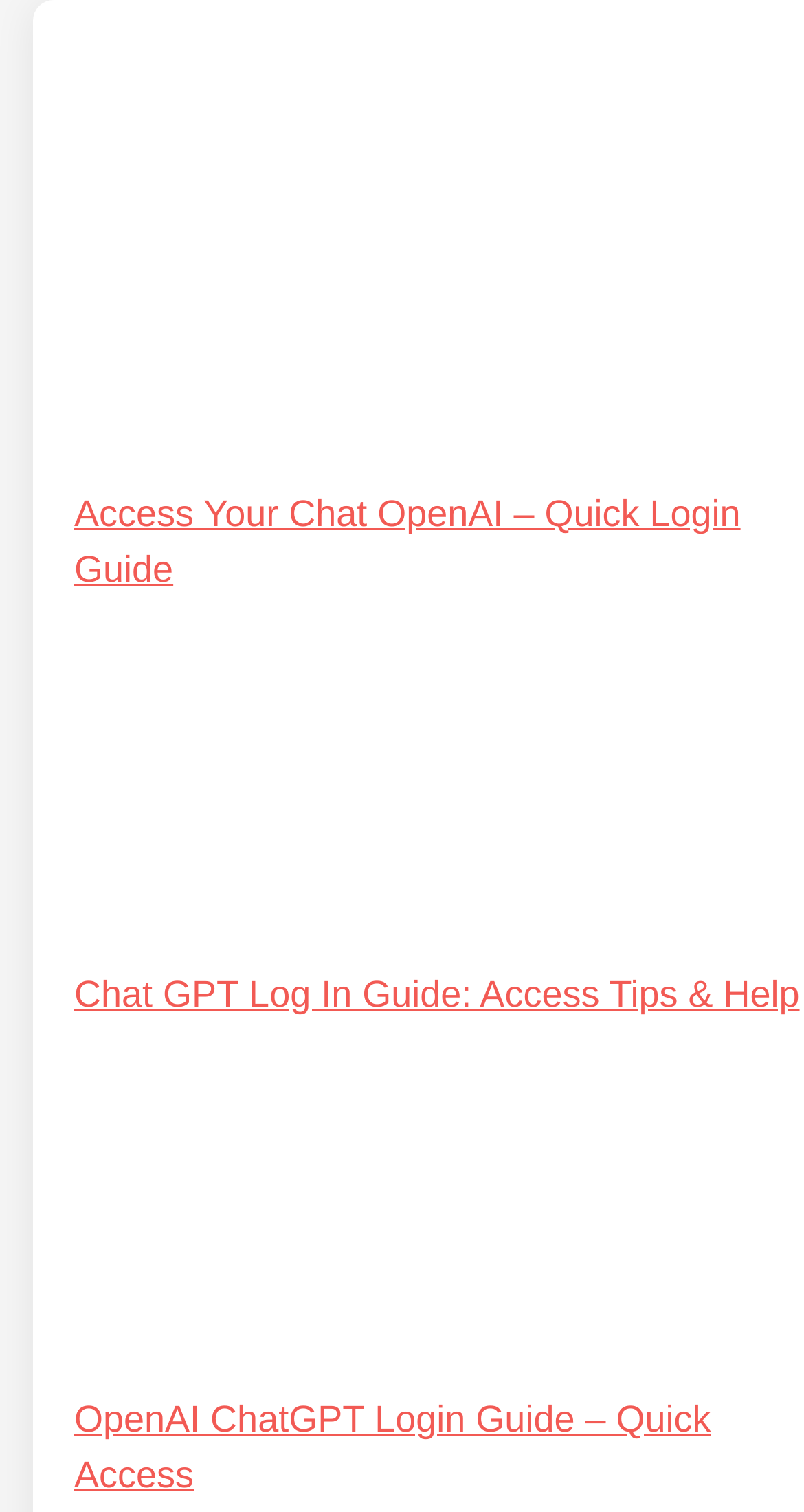Respond to the following query with just one word or a short phrase: 
What is the vertical order of the login guides?

Access, Chat GPT, OpenAI